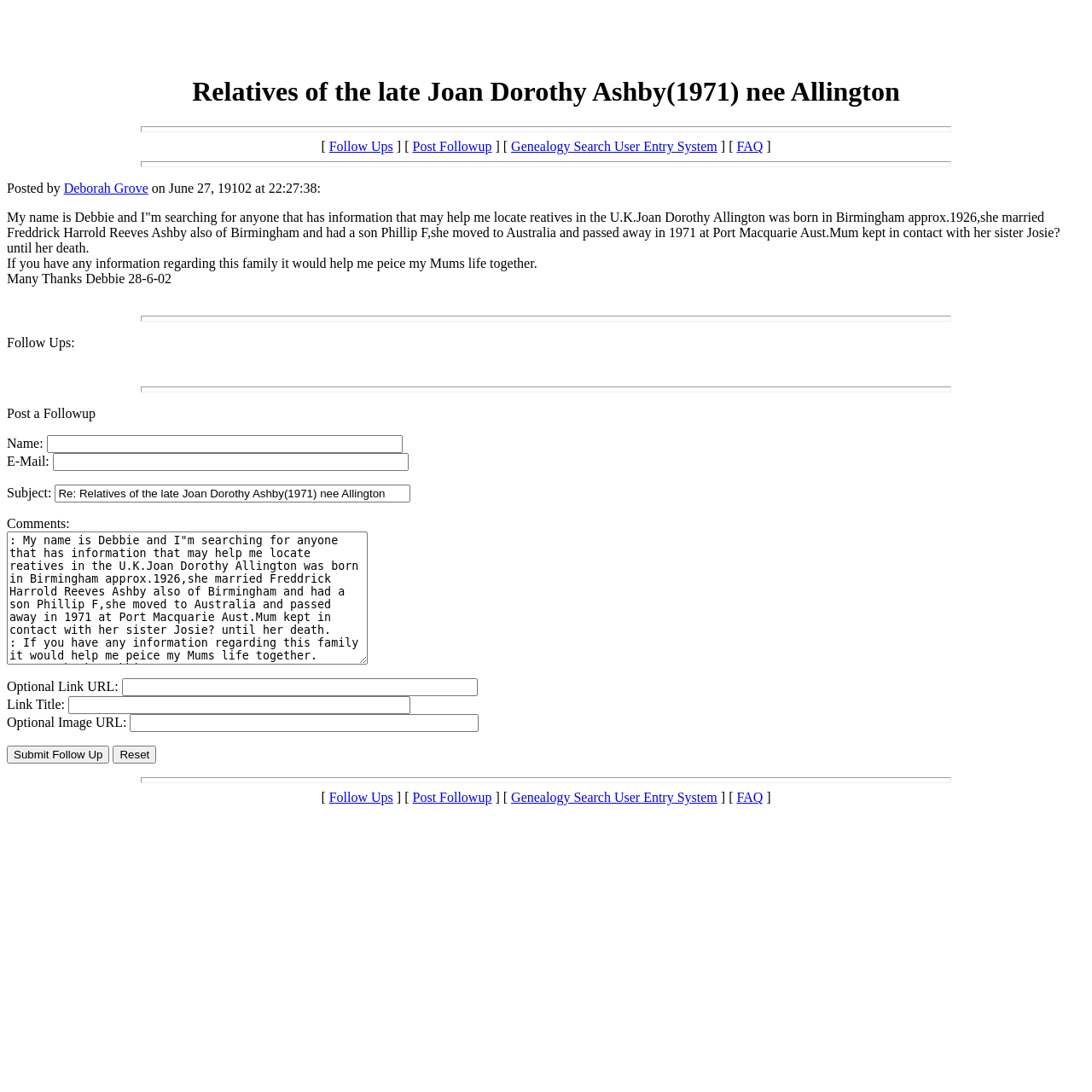Please determine the bounding box coordinates of the element to click on in order to accomplish the following task: "Click on the 'Genealogy Search User Entry System' link". Ensure the coordinates are four float numbers ranging from 0 to 1, i.e., [left, top, right, bottom].

[0.468, 0.127, 0.657, 0.141]